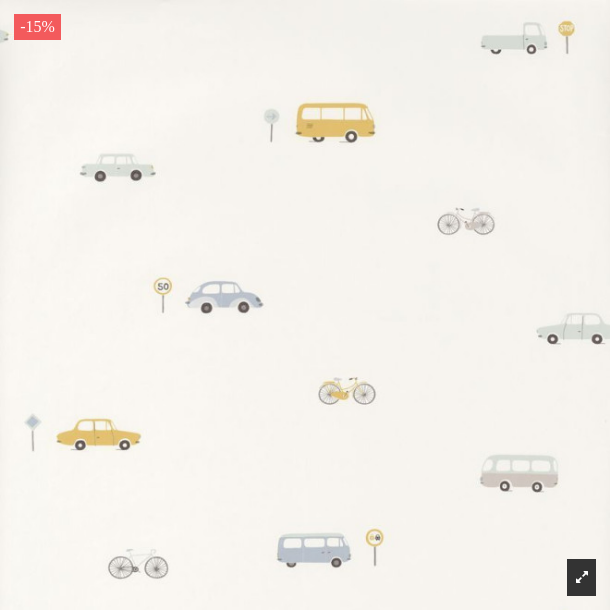What is the purpose of this wallpaper design?
Based on the visual information, provide a detailed and comprehensive answer.

According to the caption, the design not only enhances the decor but also sparks imagination and creativity in young minds, suggesting that the primary purpose of this wallpaper design is to inspire creativity and imagination in children.